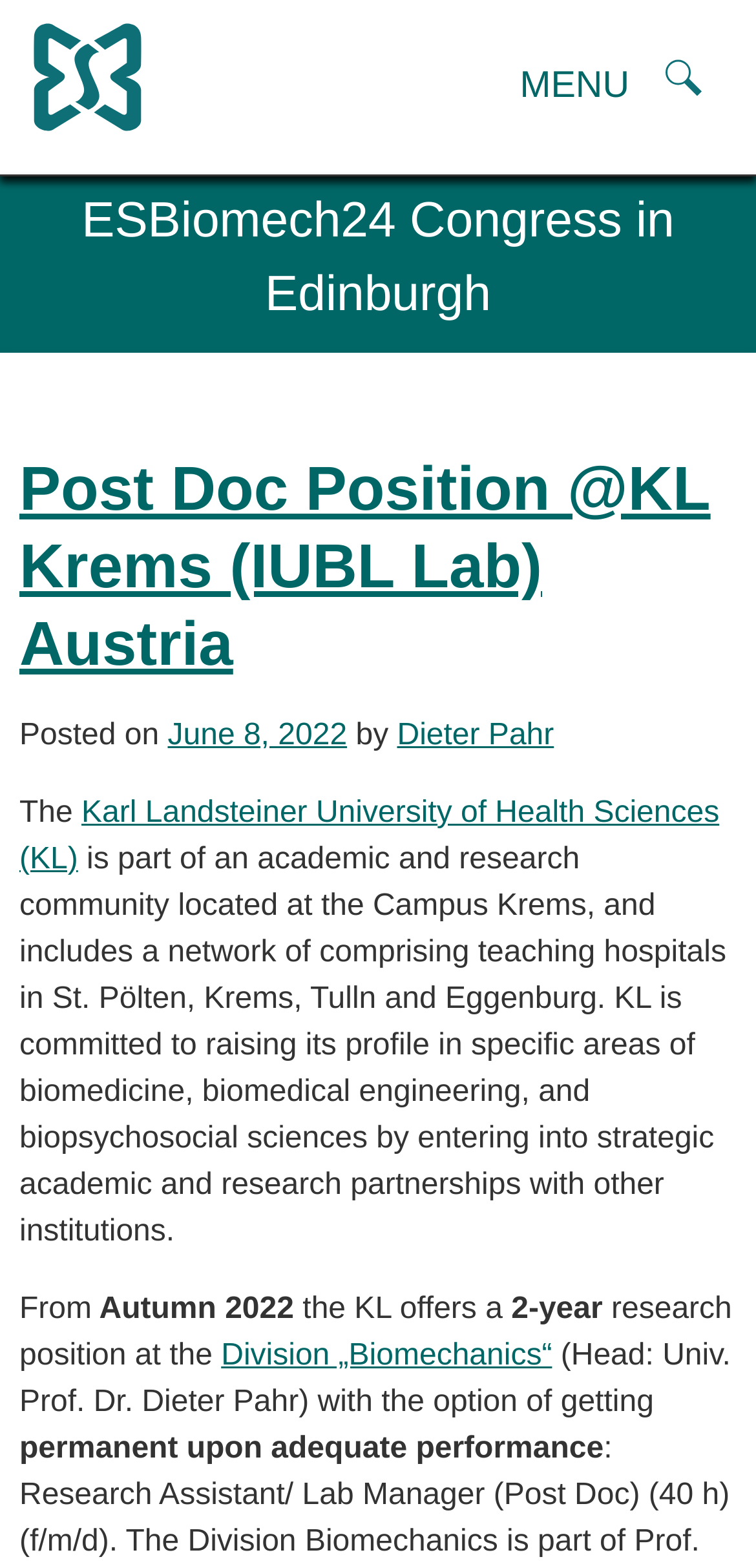When was the job posting published?
Kindly offer a detailed explanation using the data available in the image.

I found this answer by looking at the text in the webpage, specifically the sentence that starts with 'Posted on' and mentions the date.